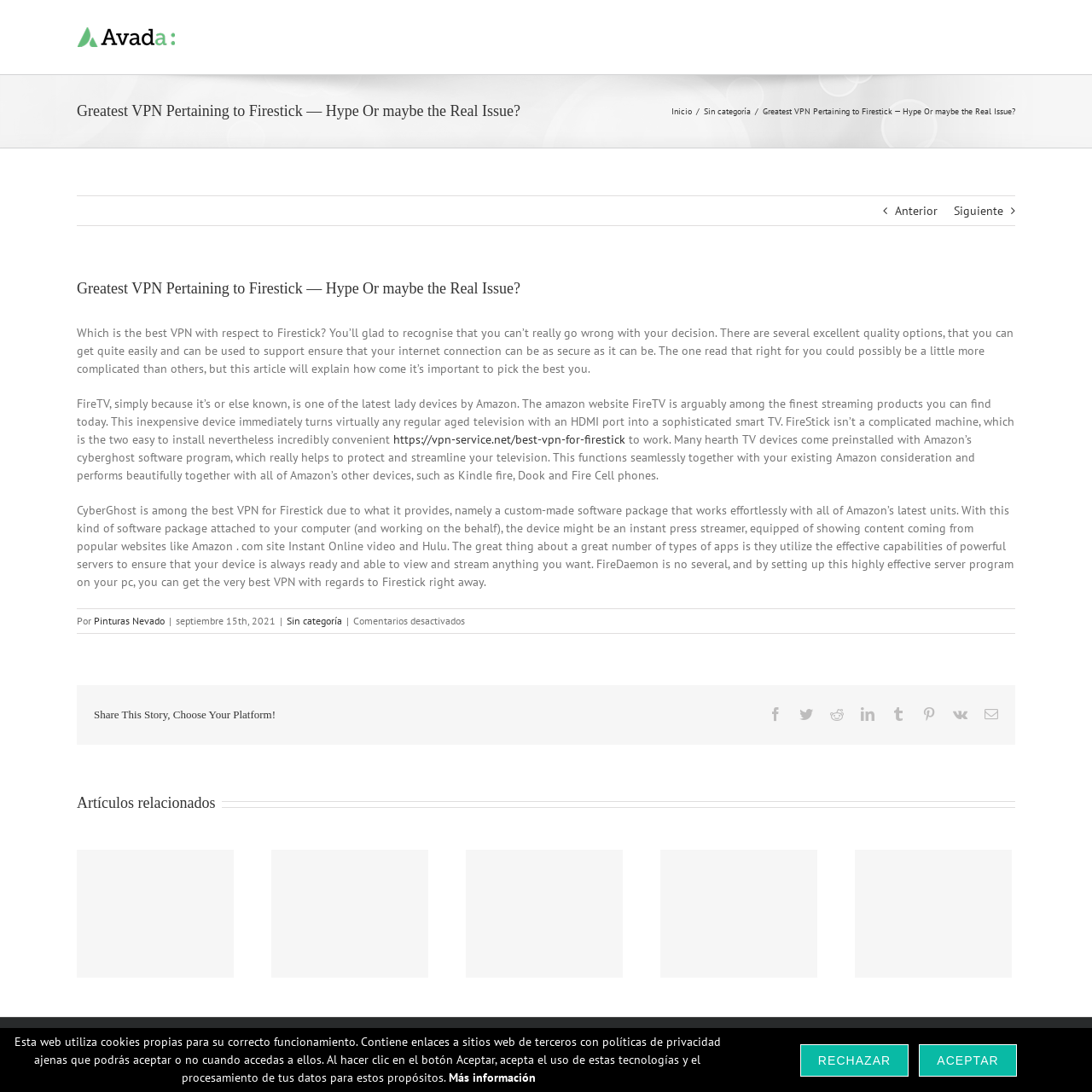Select the bounding box coordinates of the element I need to click to carry out the following instruction: "Click the 'Siguiente' link".

[0.873, 0.18, 0.919, 0.206]